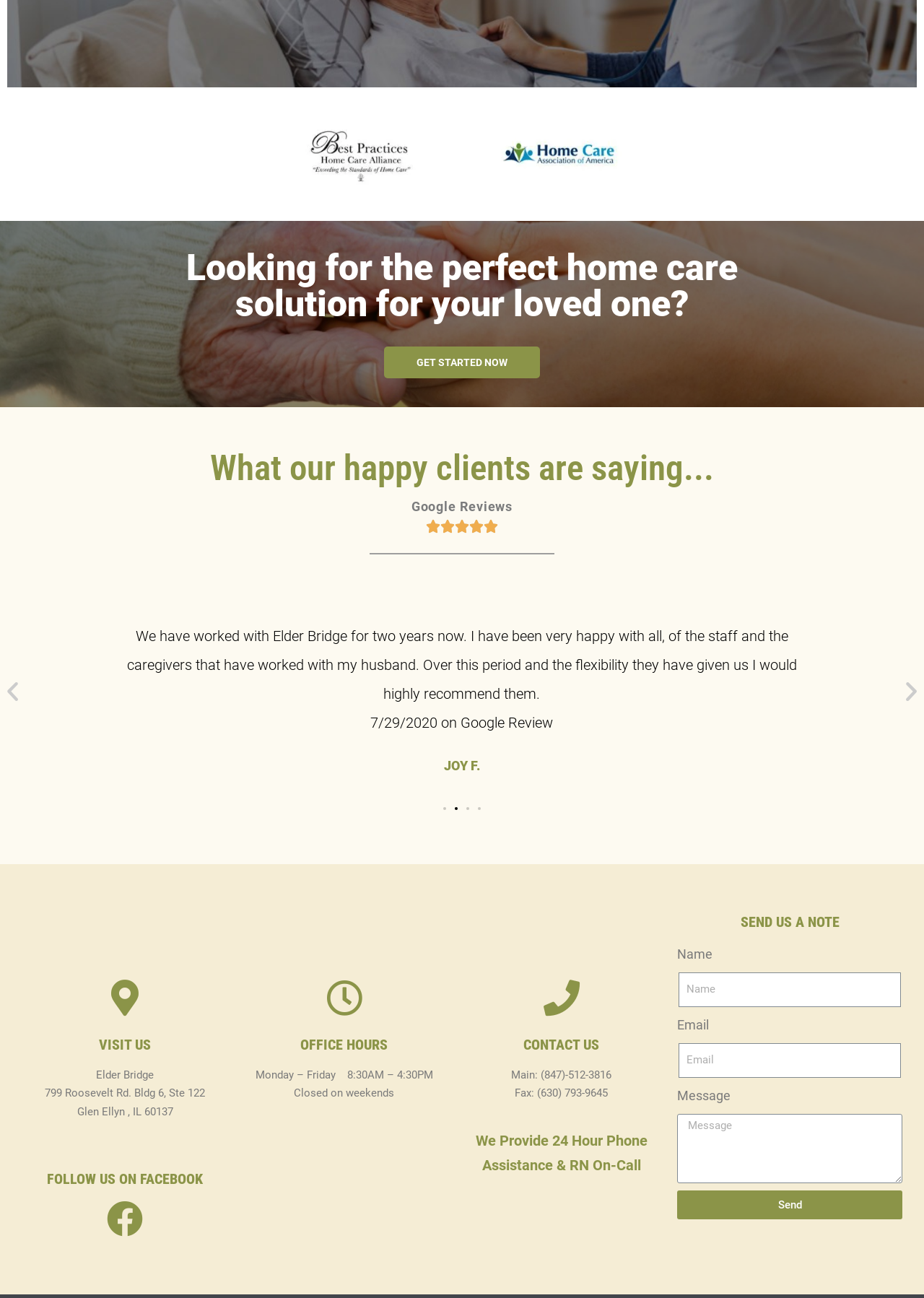Locate the bounding box coordinates of the element to click to perform the following action: 'Go to Google Reviews'. The coordinates should be given as four float values between 0 and 1, in the form of [left, top, right, bottom].

[0.445, 0.384, 0.555, 0.396]